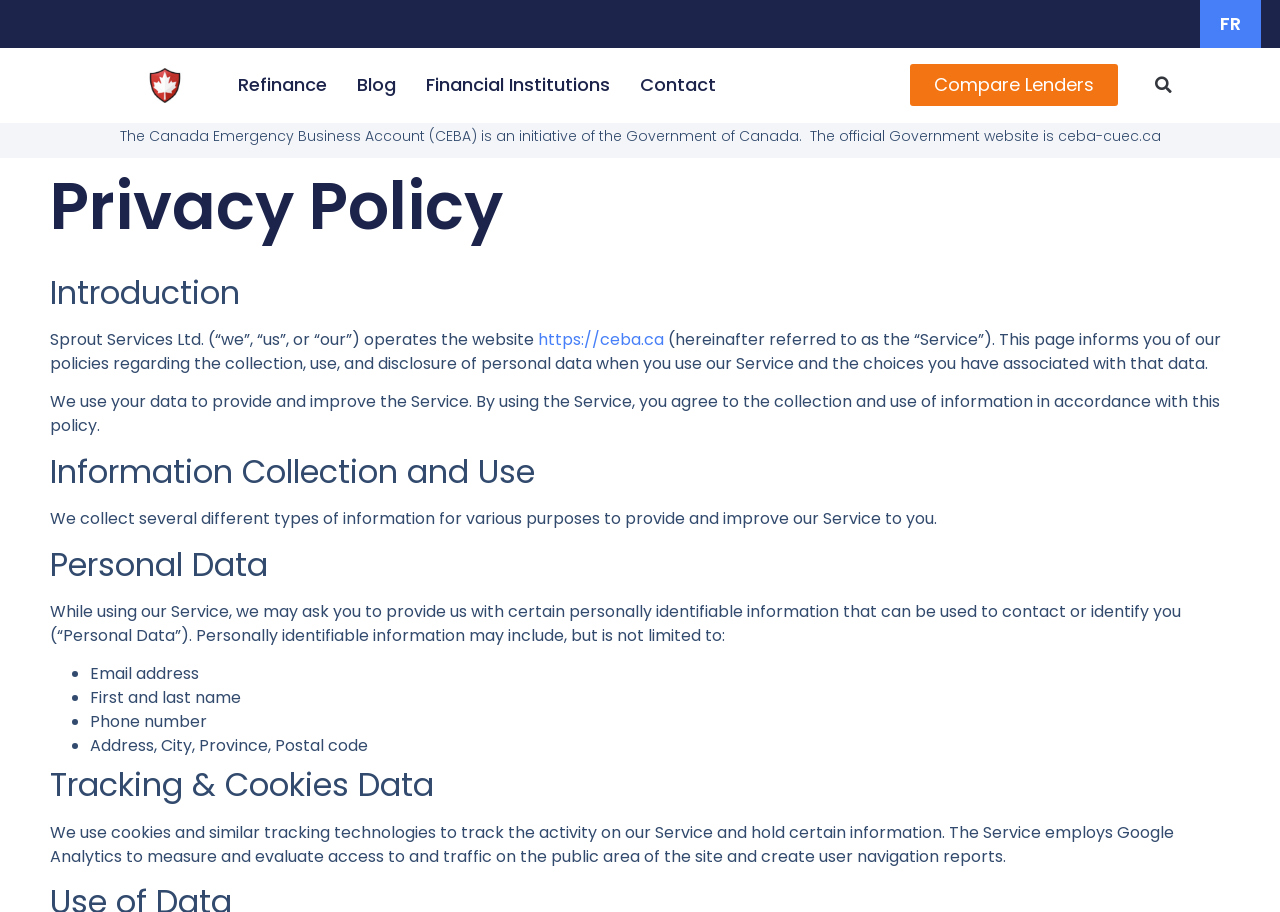Please find the bounding box coordinates in the format (top-left x, top-left y, bottom-right x, bottom-right y) for the given element description. Ensure the coordinates are floating point numbers between 0 and 1. Description: alt="CEBA Logo"

[0.087, 0.074, 0.17, 0.113]